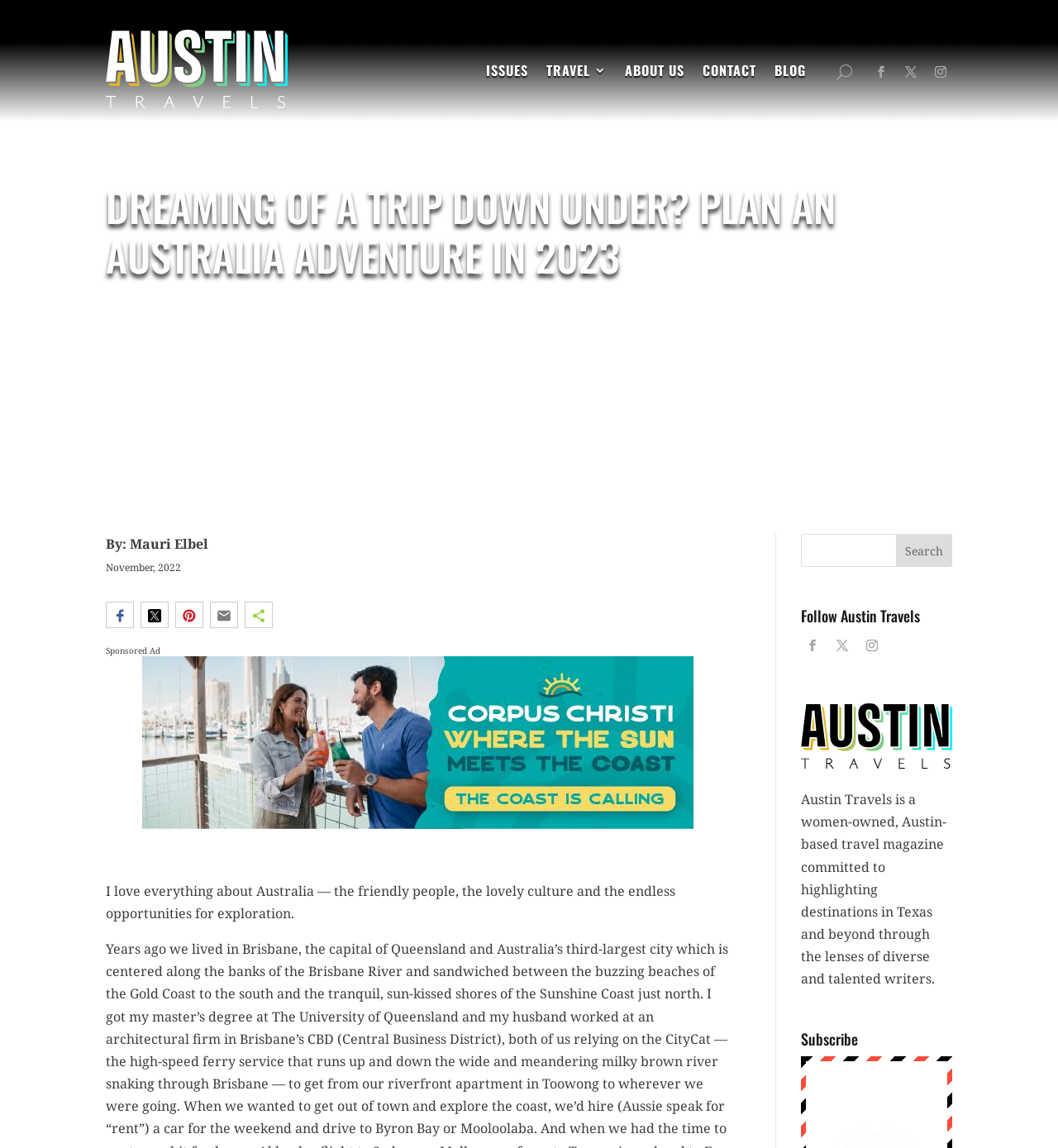Determine the bounding box coordinates of the target area to click to execute the following instruction: "Read the 'Pre workout and recovery nutrition' article."

None